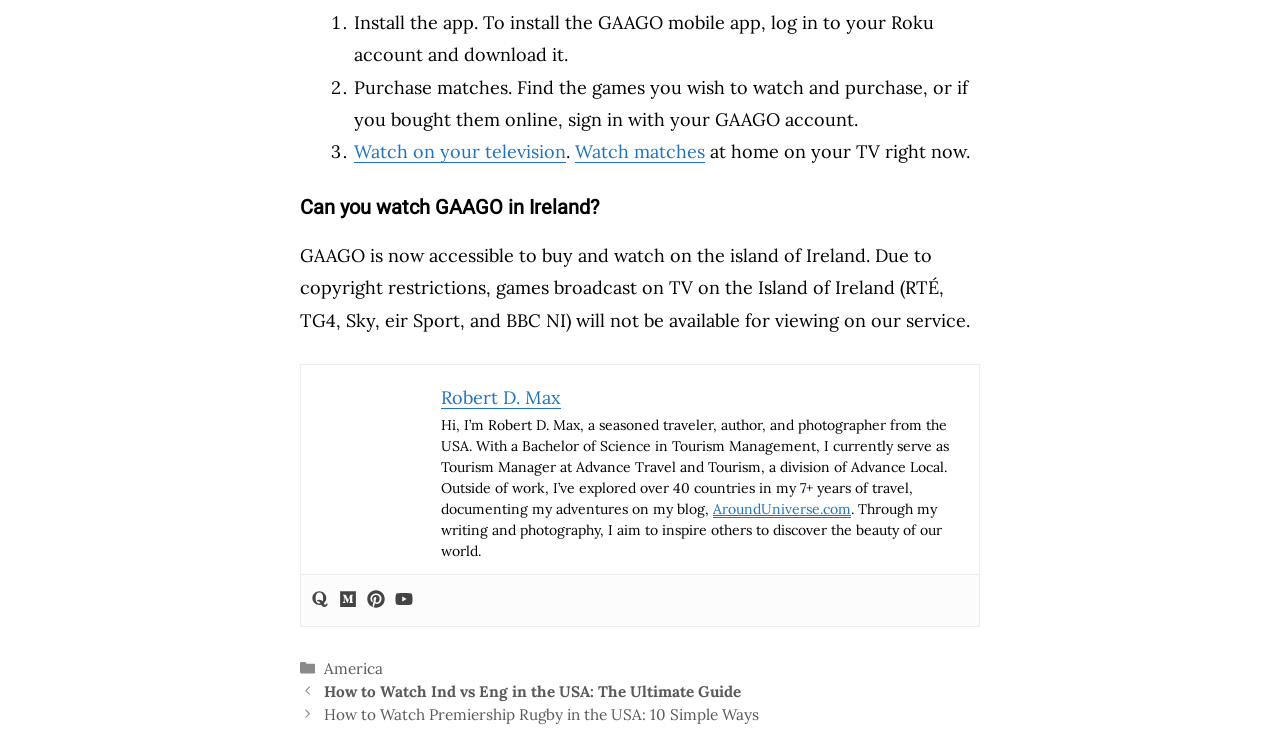Please give a one-word or short phrase response to the following question: 
What is the purpose of Robert D. Max's writing and photography?

To inspire others